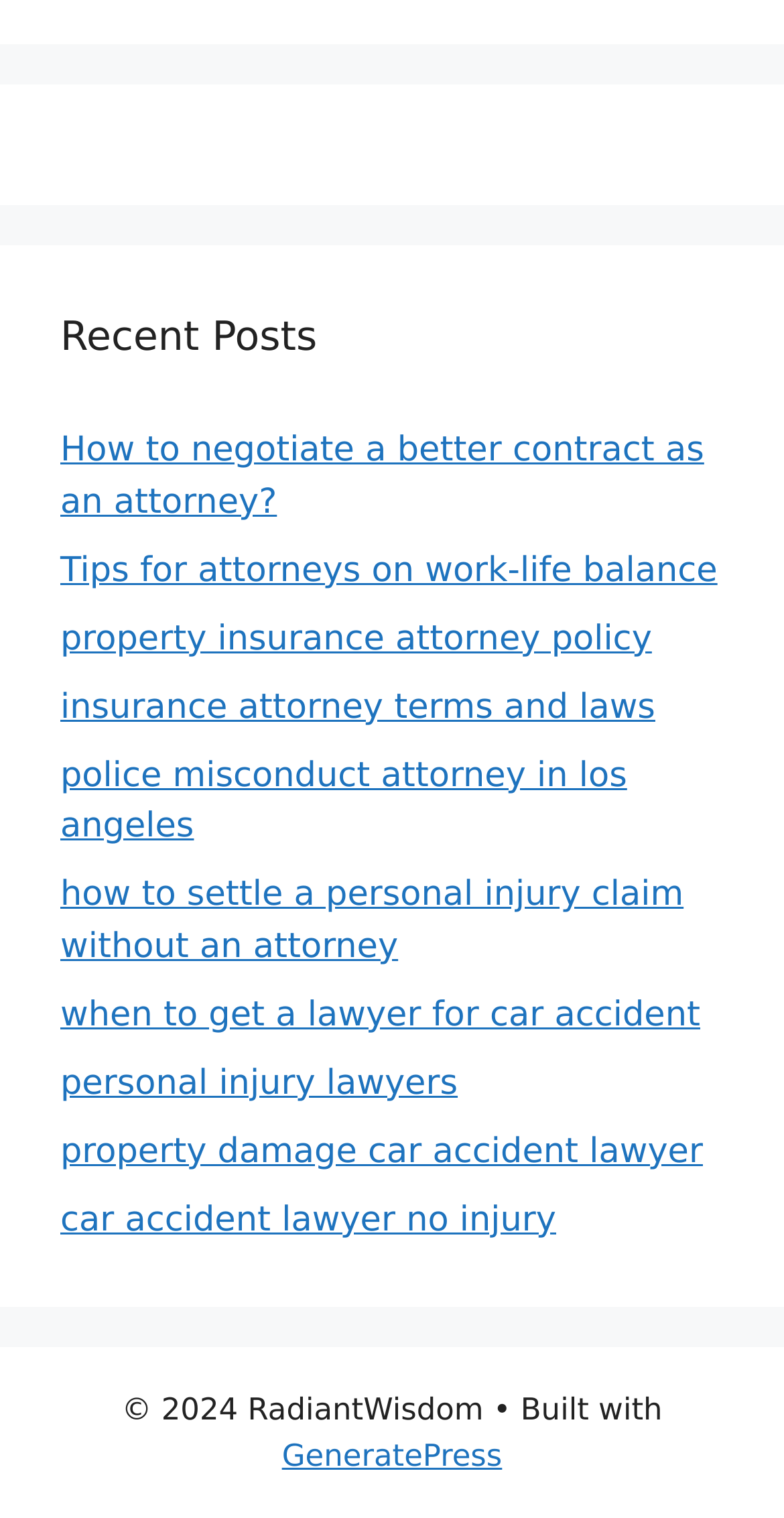What is the vertical position of the 'Recent Posts' heading relative to the links?
Using the visual information from the image, give a one-word or short-phrase answer.

Above